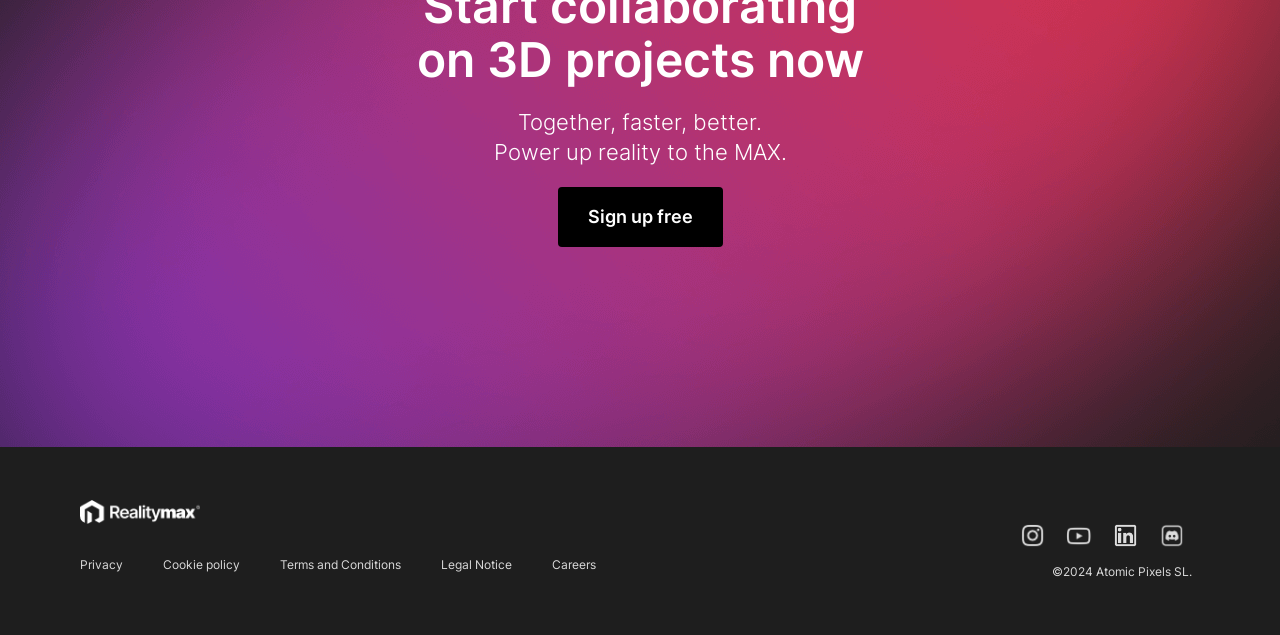How many social media links are present on the webpage? Refer to the image and provide a one-word or short phrase answer.

4